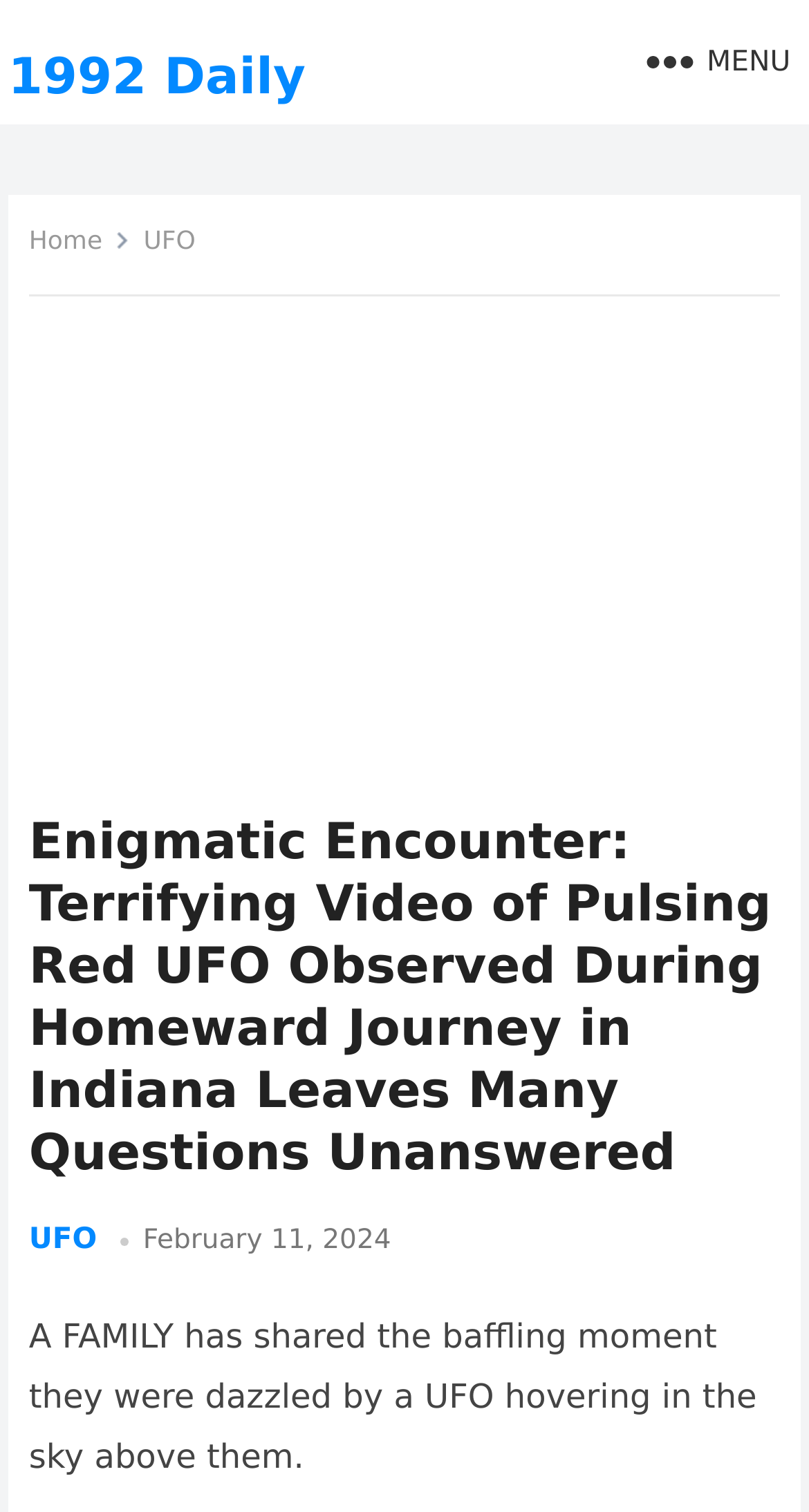Could you please study the image and provide a detailed answer to the question:
What is the topic of the article?

I determined the topic of the article by reading the static text 'A FAMILY has shared the baffling moment they were dazzled by a UFO hovering in the sky above them.' which summarizes the content of the article.